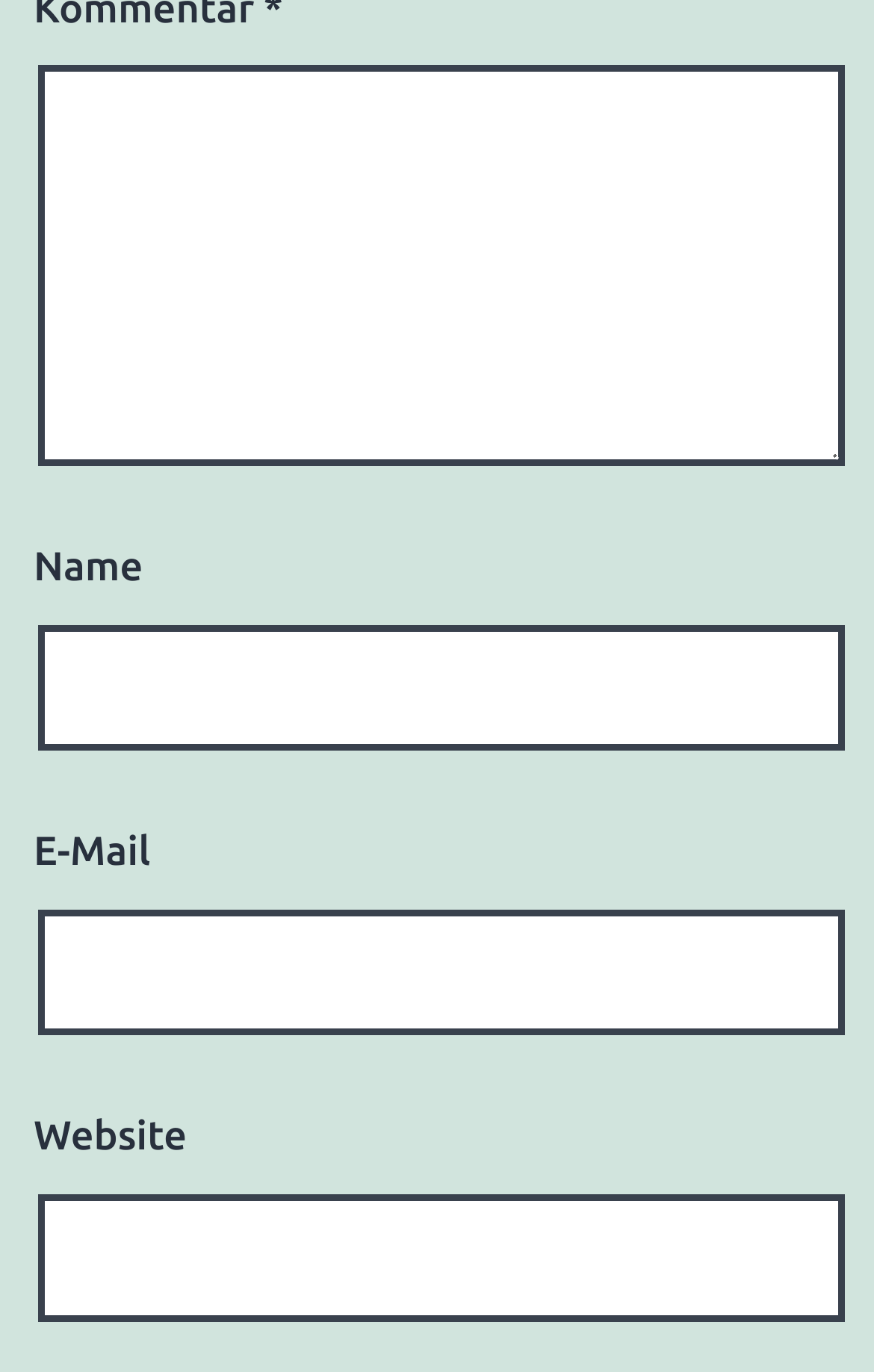What is the first field that requires input?
From the image, provide a succinct answer in one word or a short phrase.

Kommentar